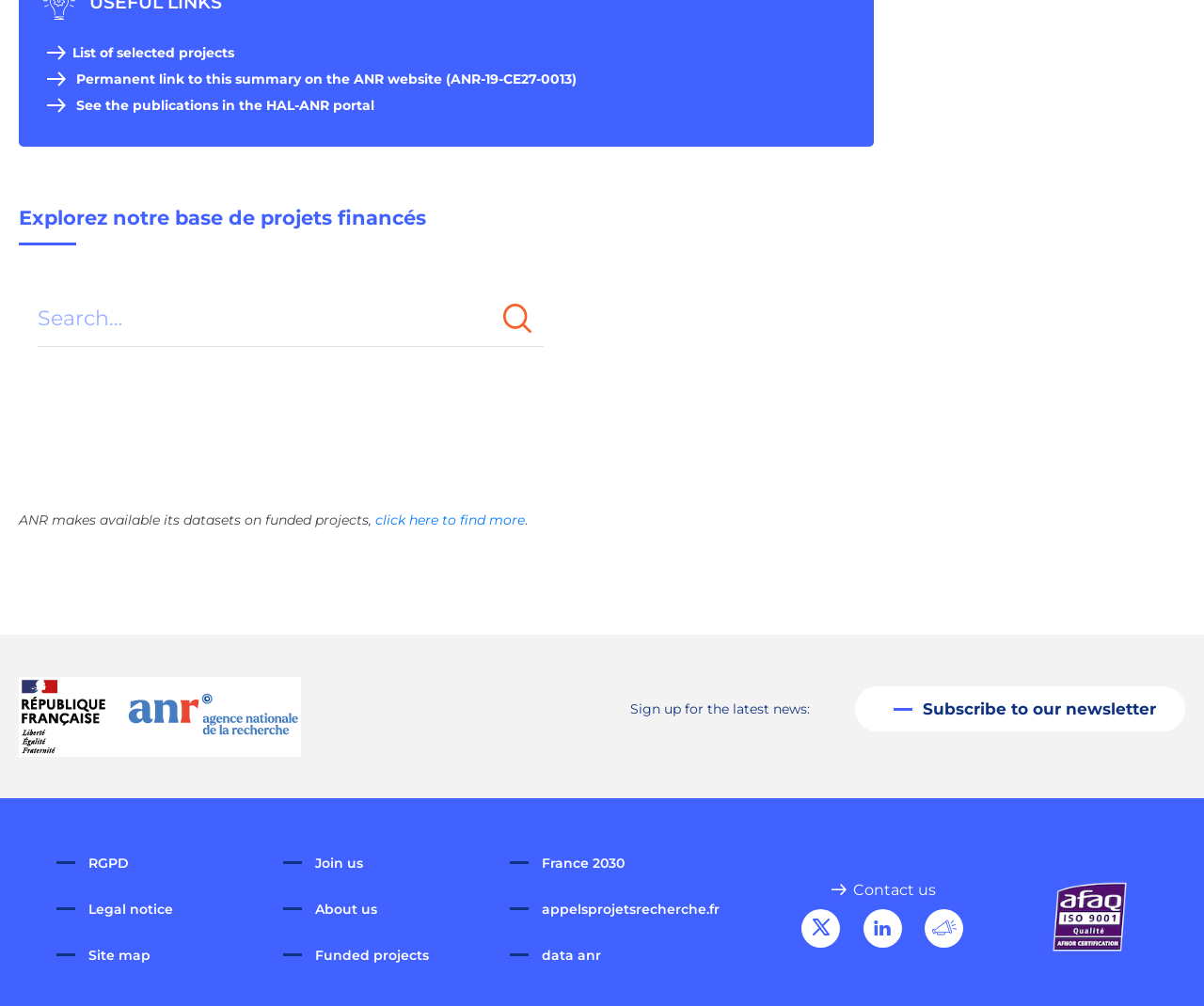Please find the bounding box coordinates of the element that must be clicked to perform the given instruction: "View project summary on the ANR website". The coordinates should be four float numbers from 0 to 1, i.e., [left, top, right, bottom].

[0.036, 0.07, 0.479, 0.087]